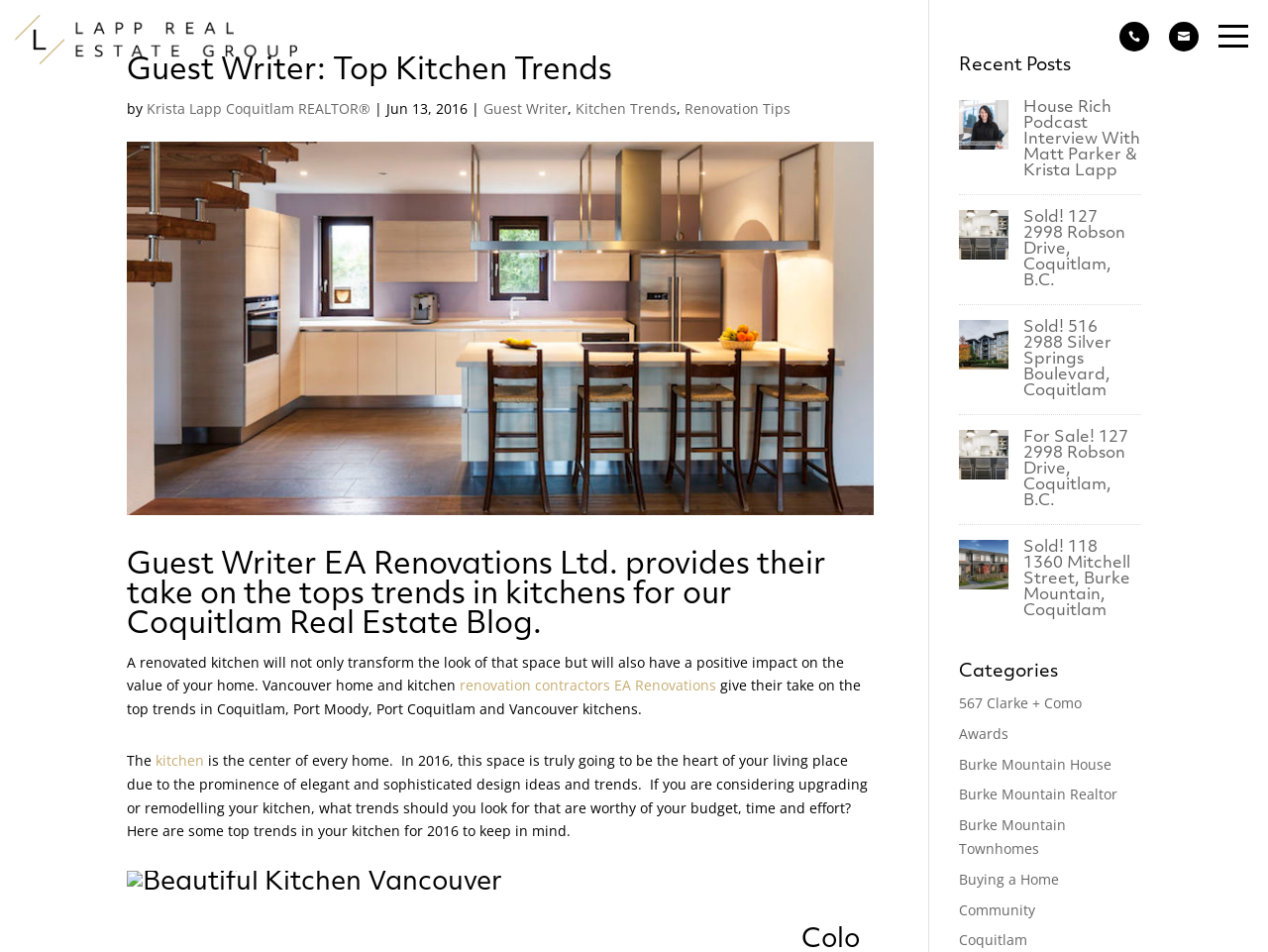Given the element description Guest Writer, predict the bounding box coordinates for the UI element in the webpage screenshot. The format should be (top-left x, top-left y, bottom-right x, bottom-right y), and the values should be between 0 and 1.

[0.381, 0.104, 0.448, 0.124]